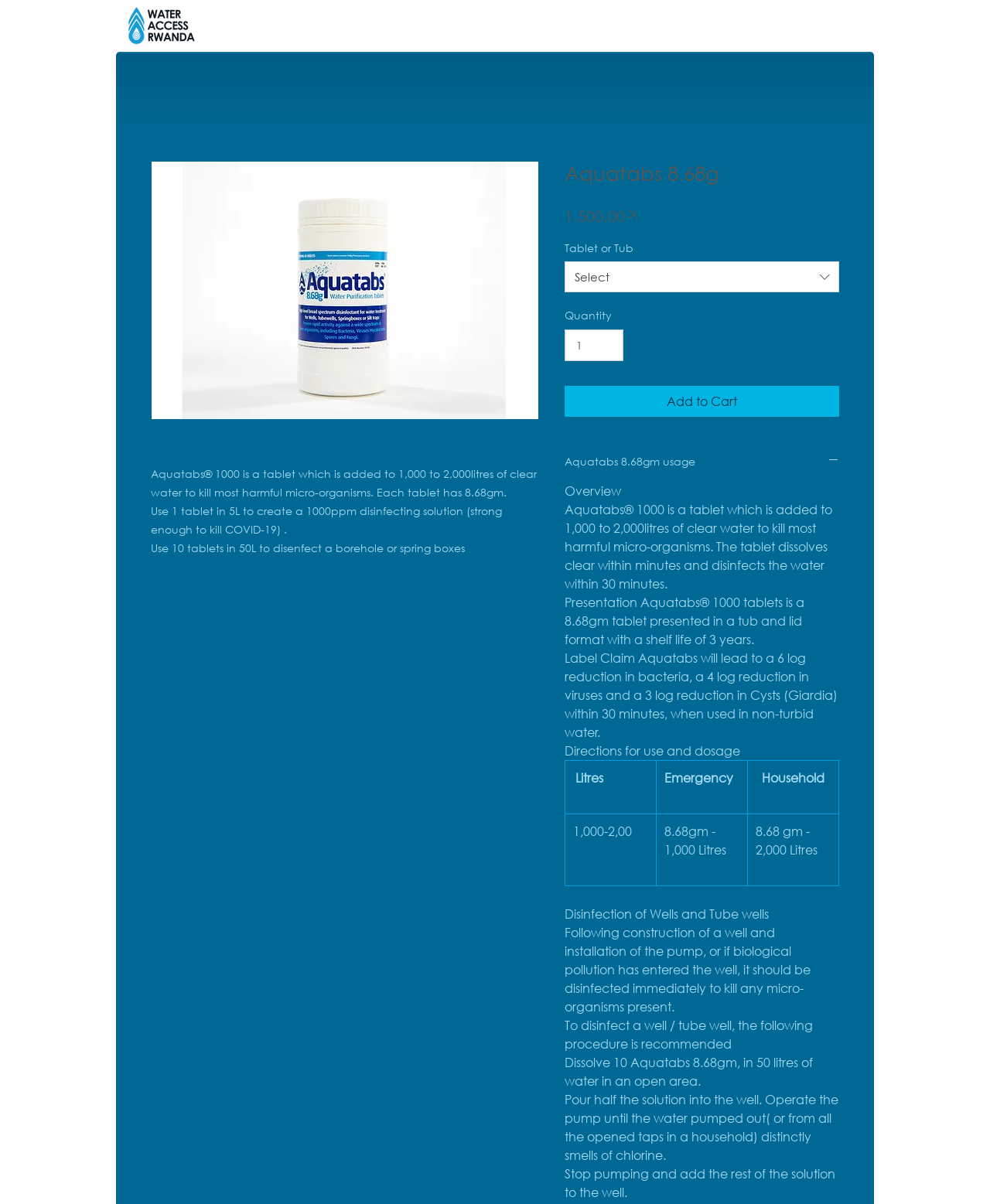What is the recommended dosage for disinfecting a well or tube well?
Using the details shown in the screenshot, provide a comprehensive answer to the question.

According to the webpage, to disinfect a well or tube well, the recommended procedure is to dissolve 10 Aquatabs 8.68gm in 50 liters of water.